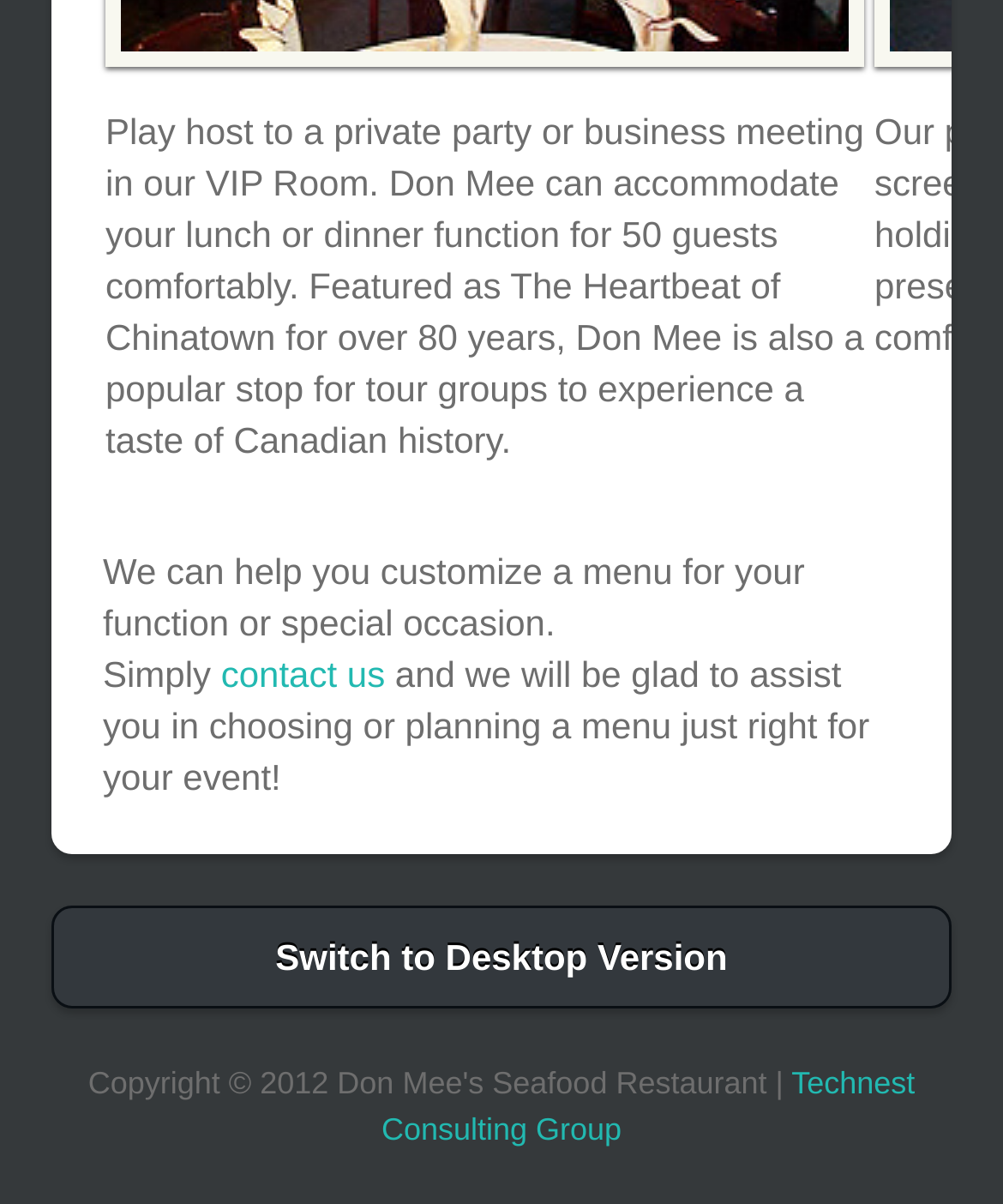What is the alternative version of this website?
Provide an in-depth and detailed explanation in response to the question.

The link 'Switch to Desktop Version' indicates that there is an alternative version of this website, which is the desktop version, and users can switch to it if needed.